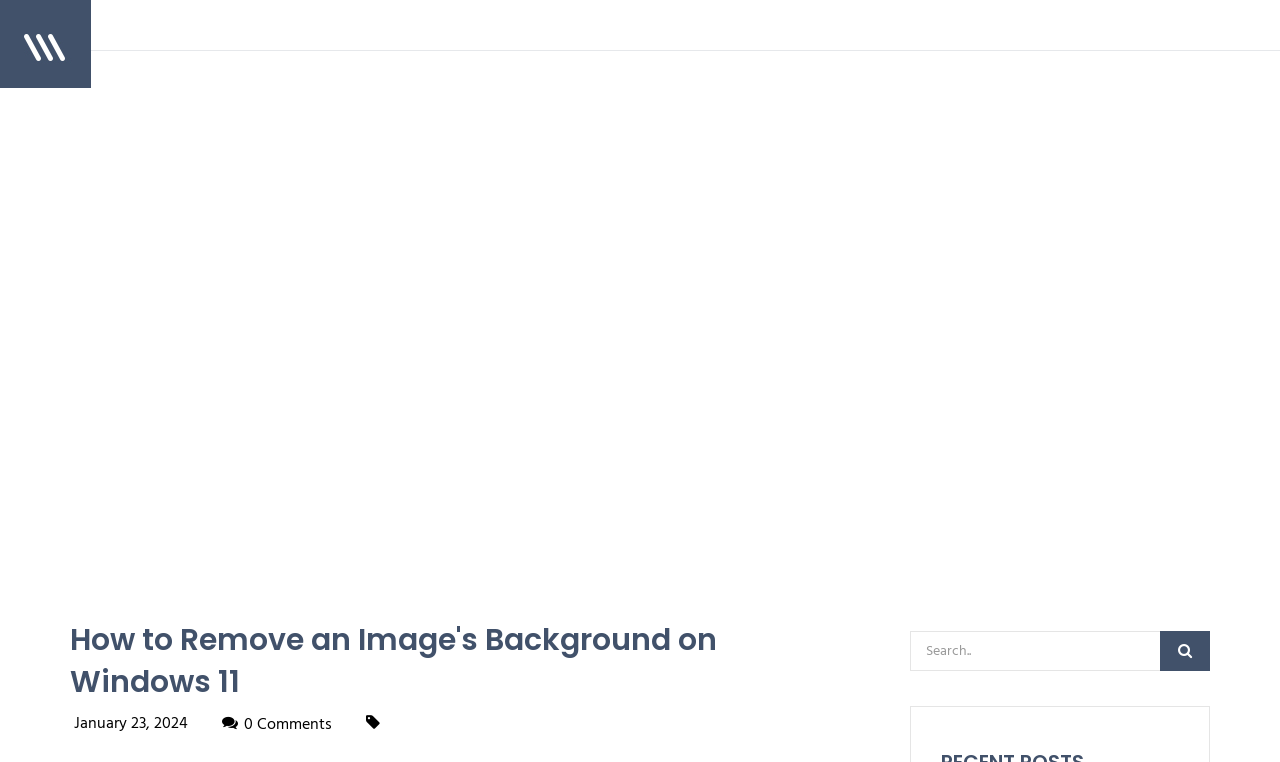What is the icon next to the search button?
Could you please answer the question thoroughly and with as much detail as possible?

I looked at the button element next to the search textbox and found that it has an icon with the Unicode character ''.